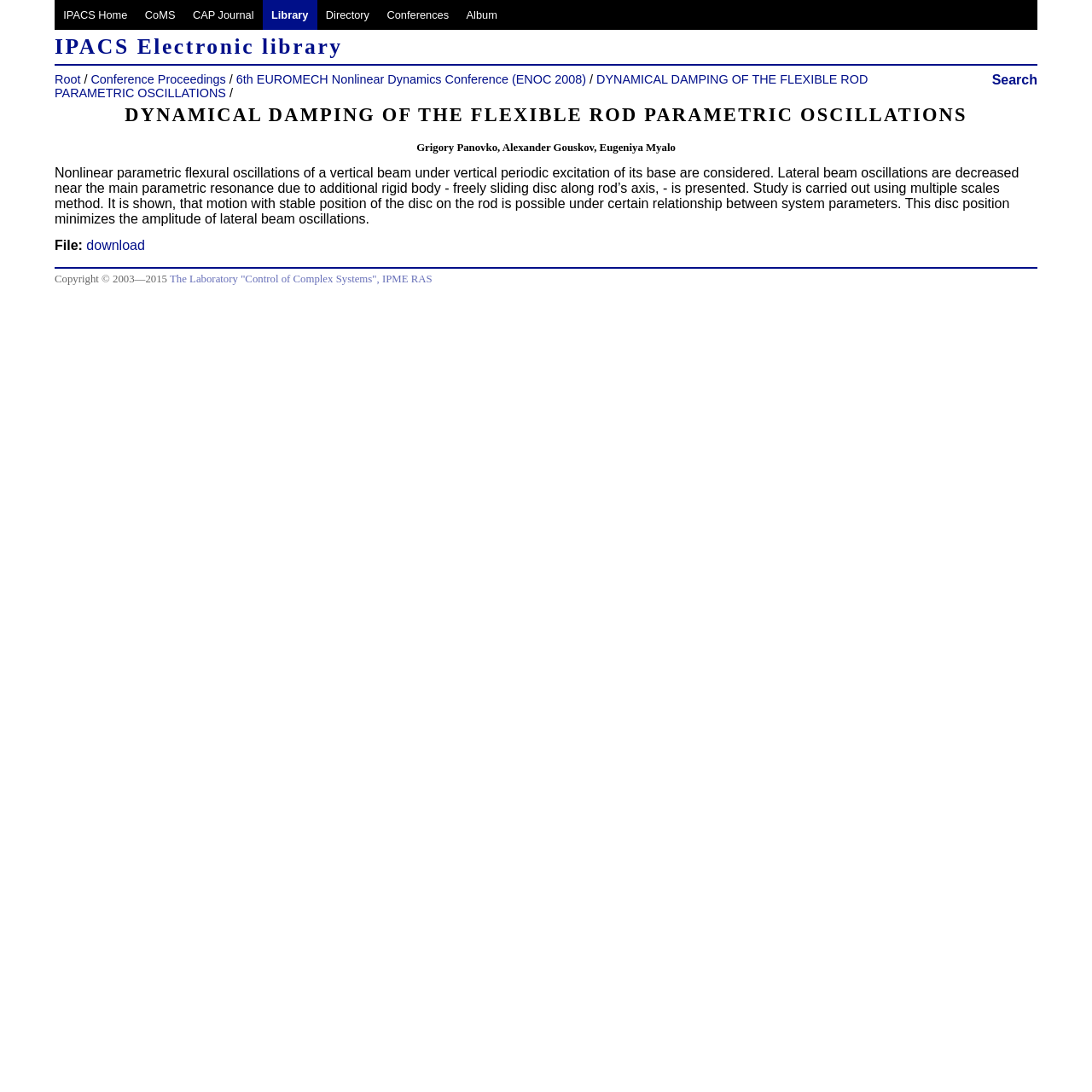Provide a single word or phrase answer to the question: 
What is the purpose of the disc on the rod?

To minimize the amplitude of lateral beam oscillations